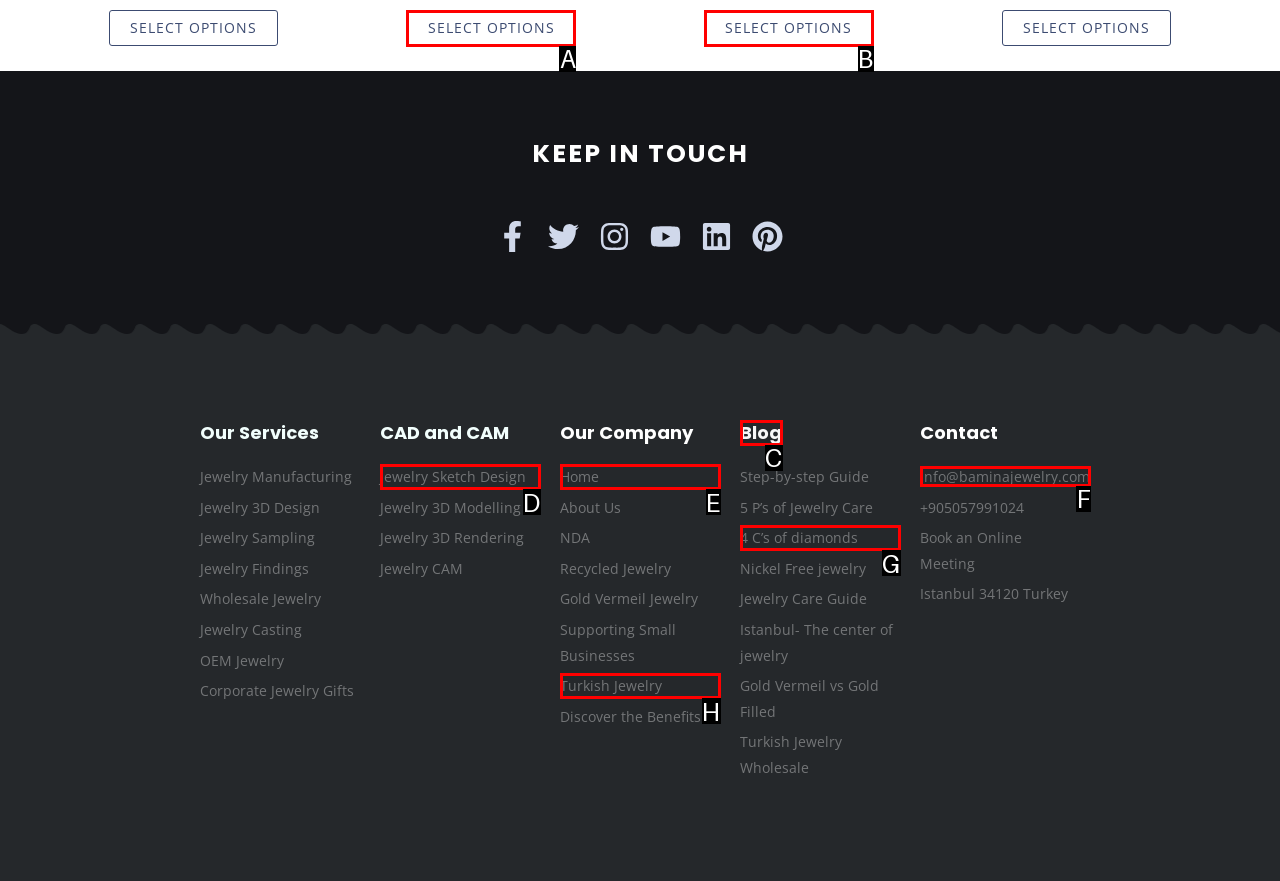Determine which HTML element to click on in order to complete the action: Contact us via email.
Reply with the letter of the selected option.

F